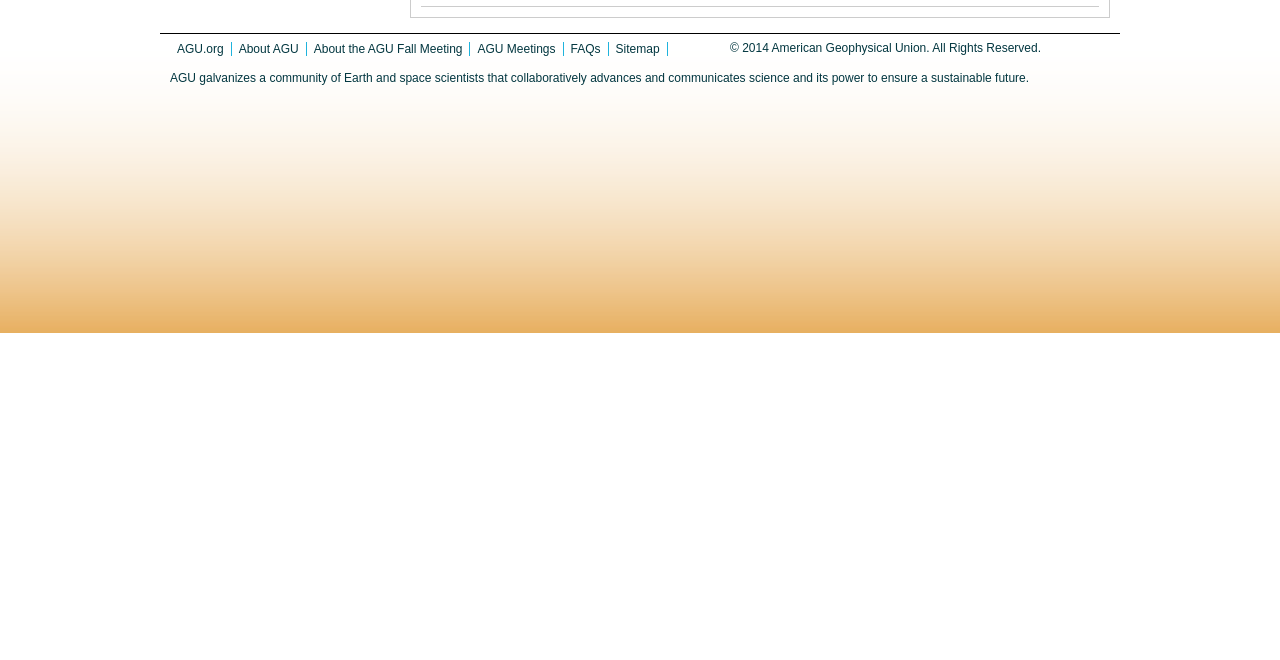Given the element description: "About AGU", predict the bounding box coordinates of this UI element. The coordinates must be four float numbers between 0 and 1, given as [left, top, right, bottom].

[0.186, 0.062, 0.233, 0.084]